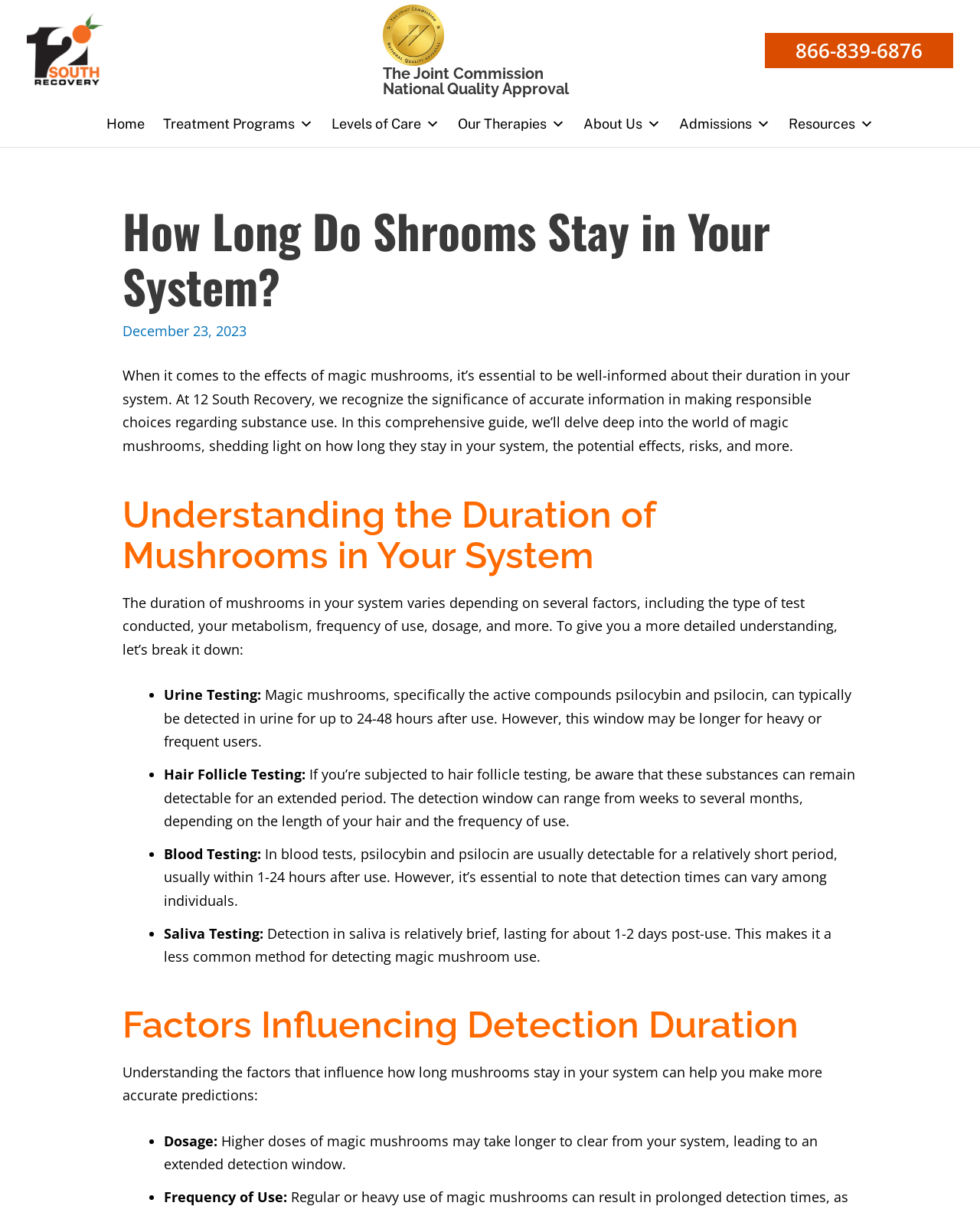What is the name of the recovery center?
Give a detailed response to the question by analyzing the screenshot.

The name of the recovery center can be found in the logo at the top left corner of the webpage, which is described as 'Twelve South Recovery Logo'.